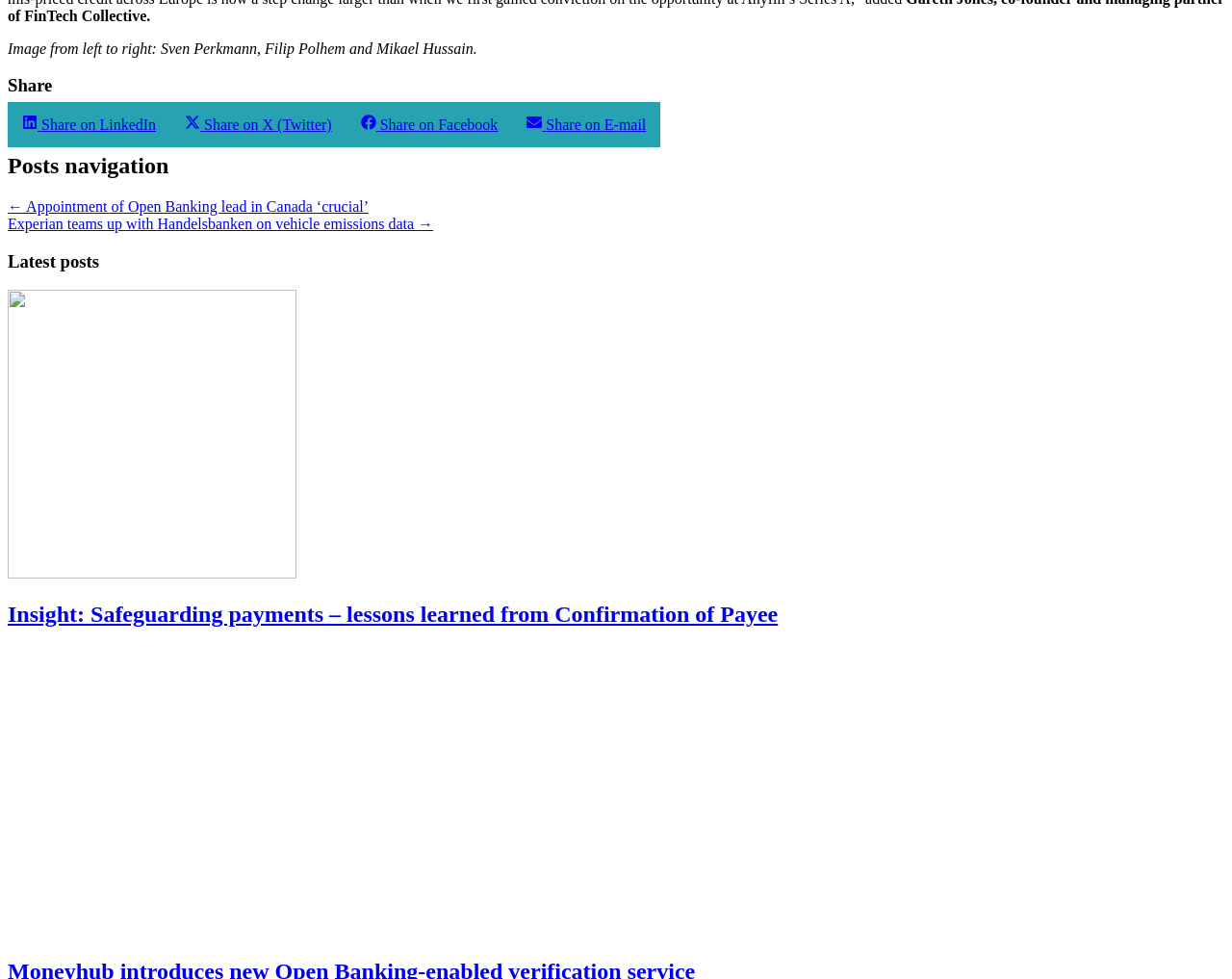Please indicate the bounding box coordinates for the clickable area to complete the following task: "Read Technology Stories". The coordinates should be specified as four float numbers between 0 and 1, i.e., [left, top, right, bottom].

None